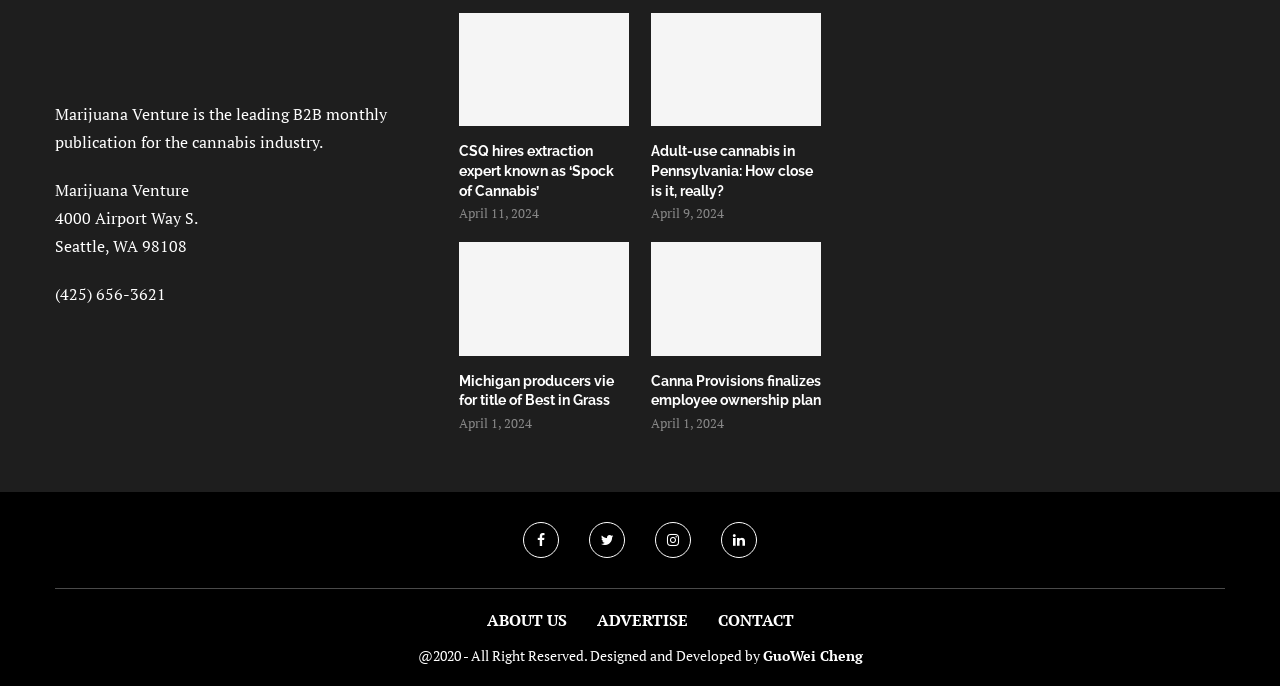Identify the bounding box coordinates for the element you need to click to achieve the following task: "Click the link to learn about Canna Provisions' employee ownership plan". The coordinates must be four float values ranging from 0 to 1, formatted as [left, top, right, bottom].

[0.508, 0.353, 0.642, 0.519]